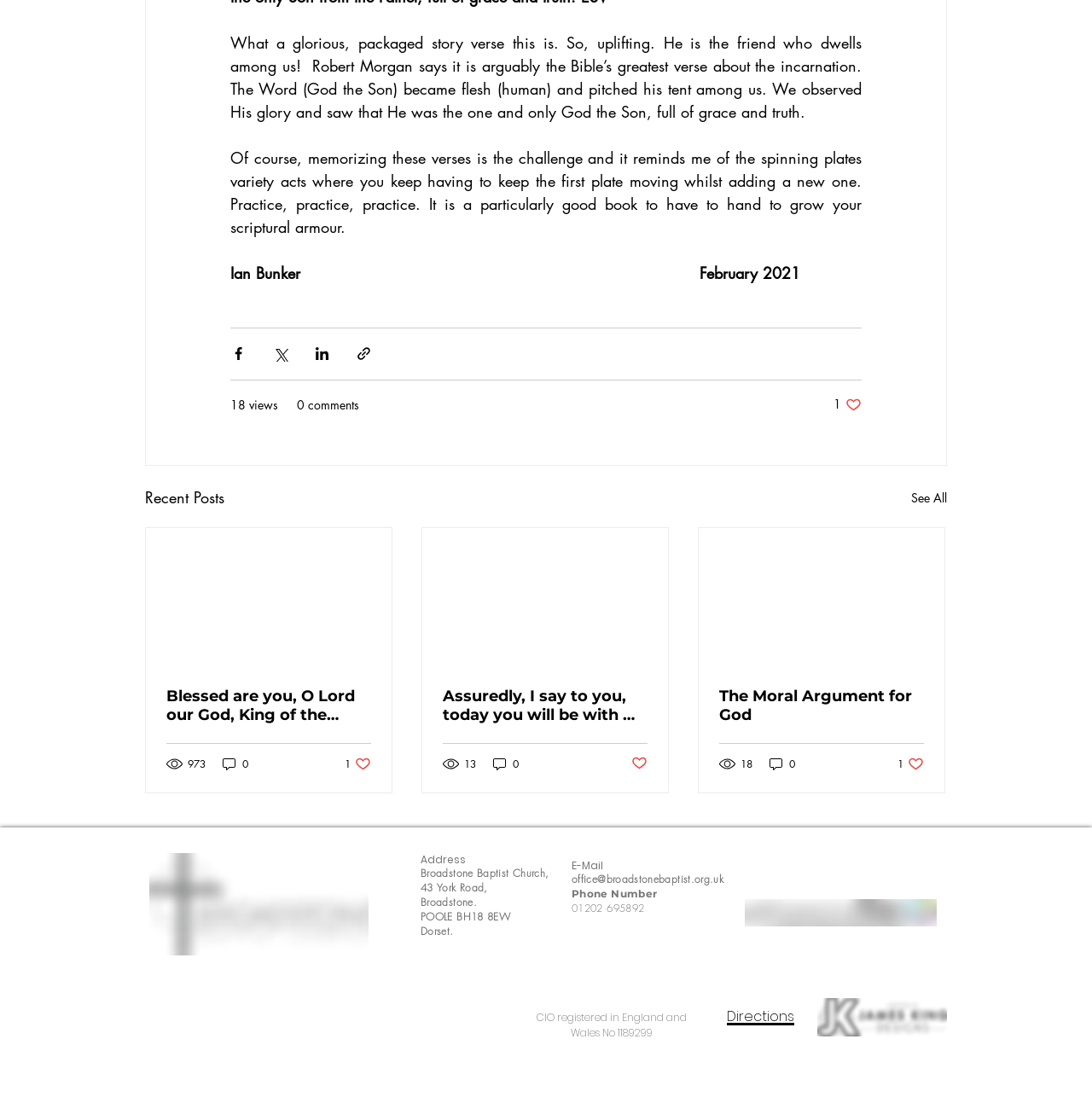Give a one-word or phrase response to the following question: How many views does the first article have?

973 views